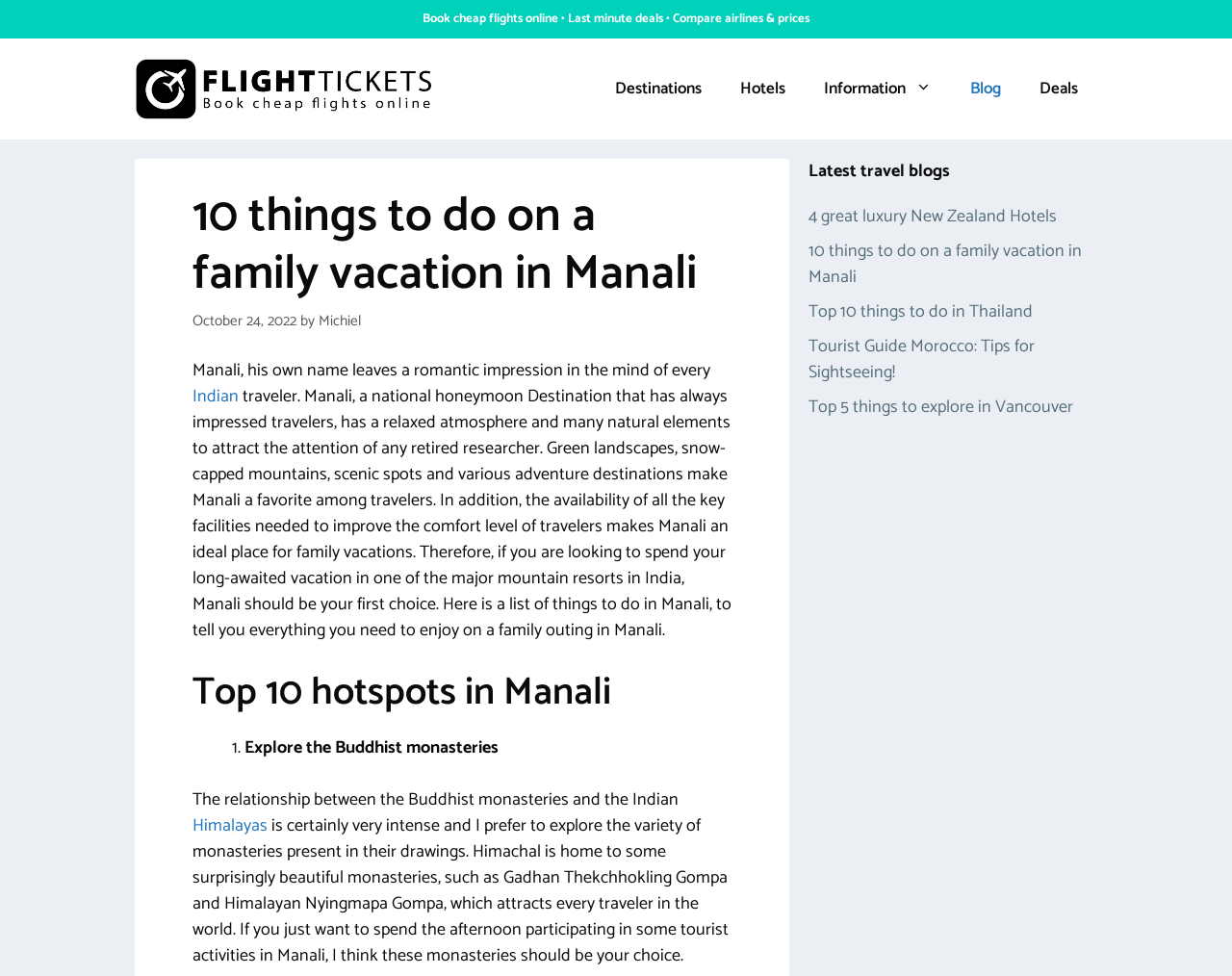Please identify the bounding box coordinates of the element I need to click to follow this instruction: "Learn about the Buddhist monasteries".

[0.198, 0.752, 0.405, 0.782]